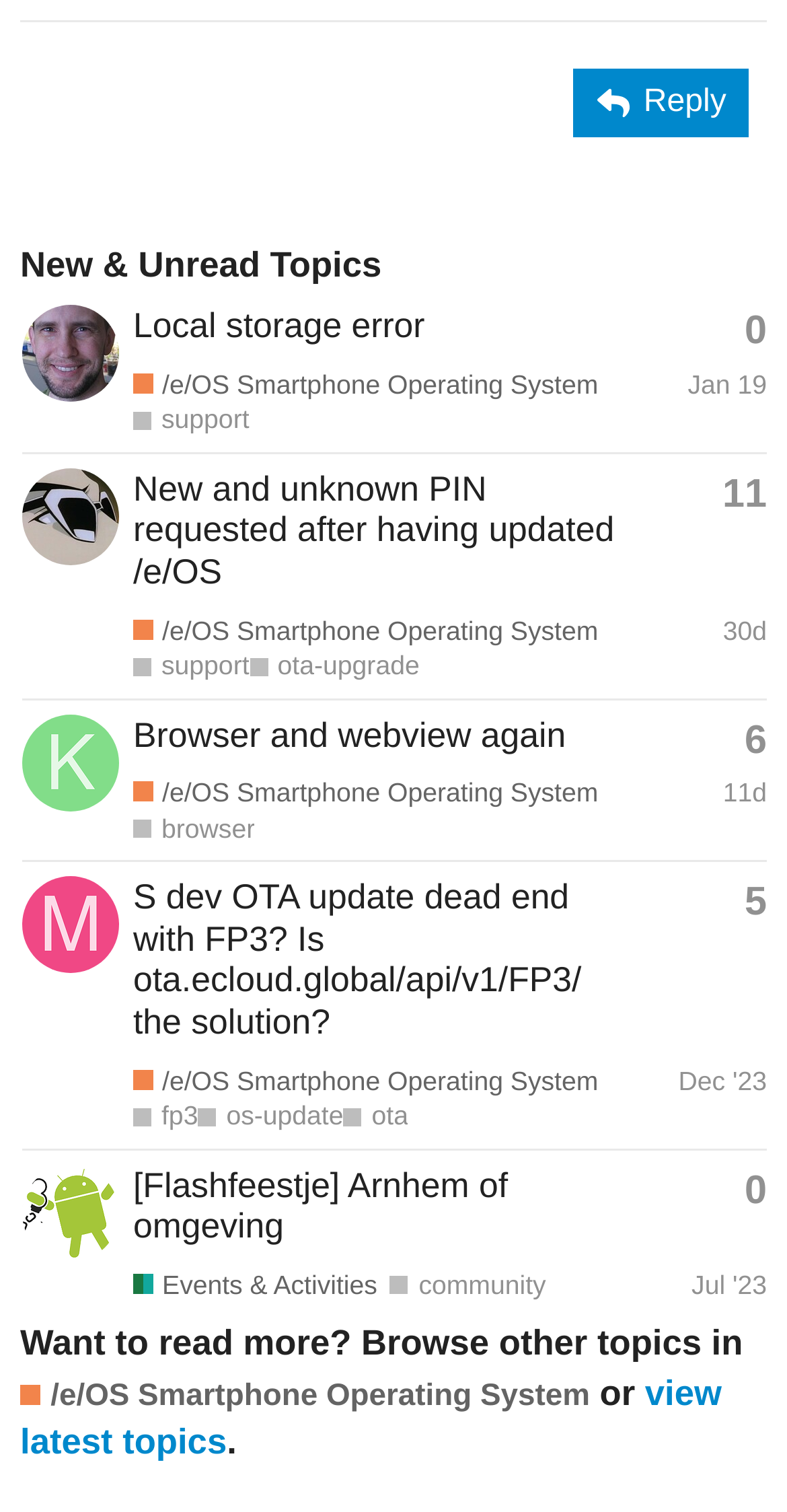Please specify the coordinates of the bounding box for the element that should be clicked to carry out this instruction: "View latest topics". The coordinates must be four float numbers between 0 and 1, formatted as [left, top, right, bottom].

[0.026, 0.908, 0.917, 0.967]